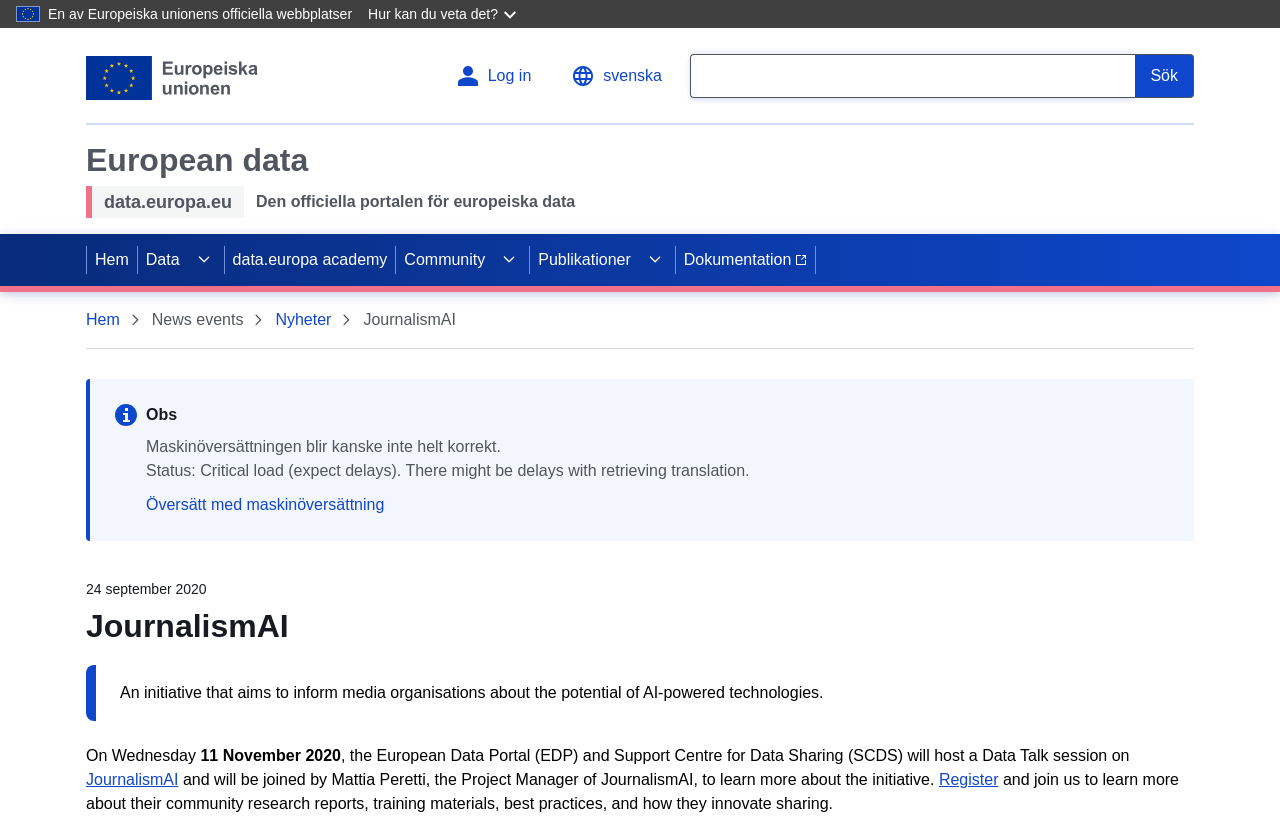What is the name of the official portal?
Give a detailed and exhaustive answer to the question.

I found the answer by looking at the top-left corner of the webpage, where it says 'European data' and 'data.europa.eu' in a smaller font. This suggests that 'data.europa.eu' is the name of the official portal.